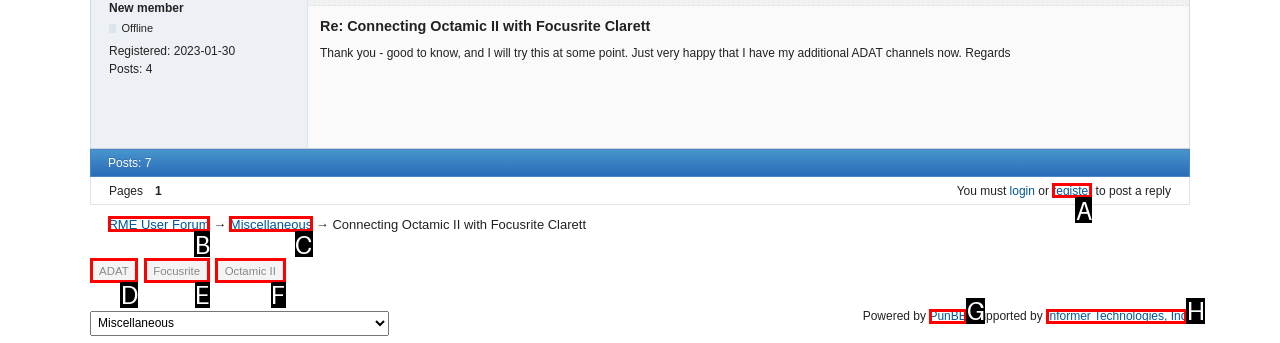Pick the right letter to click to achieve the task: Click on the register link
Answer with the letter of the correct option directly.

A